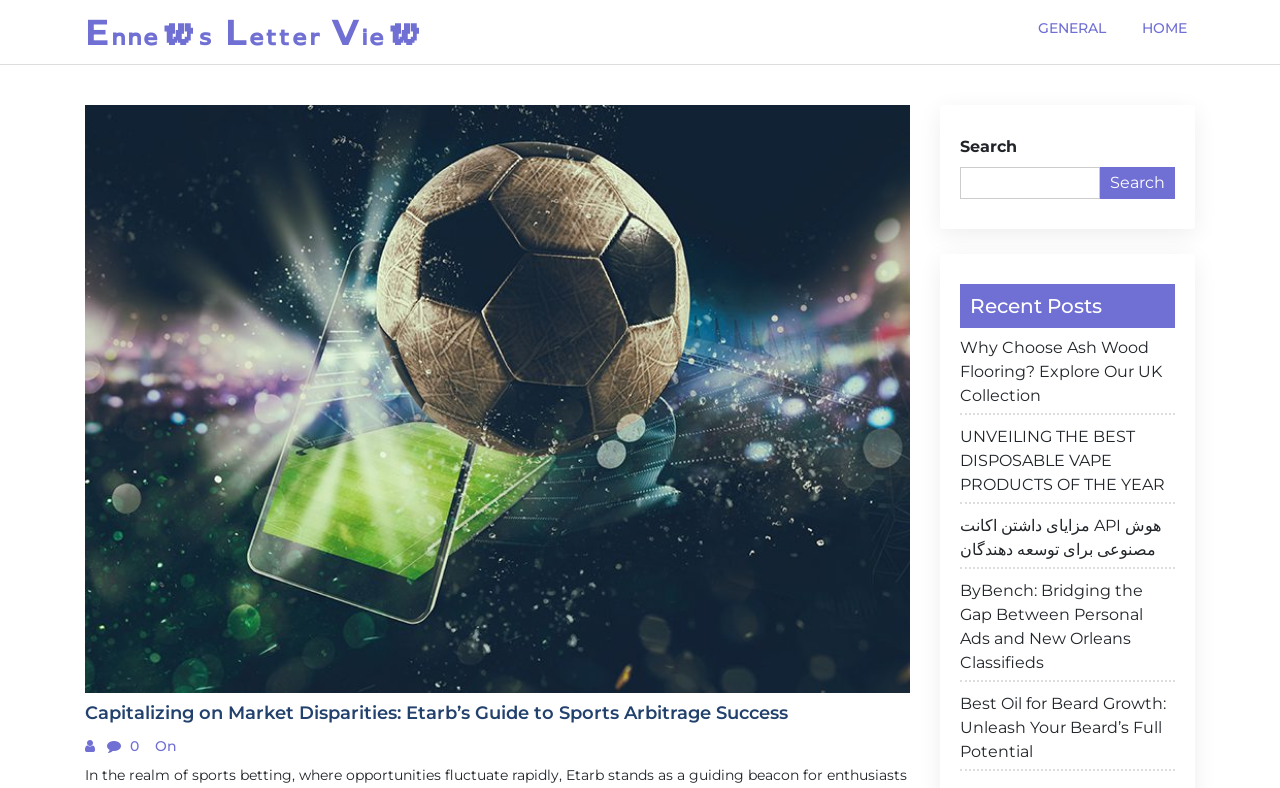Locate the bounding box coordinates of the area to click to fulfill this instruction: "Check out the benefits of having an API account". The bounding box should be presented as four float numbers between 0 and 1, in the order [left, top, right, bottom].

[0.75, 0.652, 0.918, 0.722]